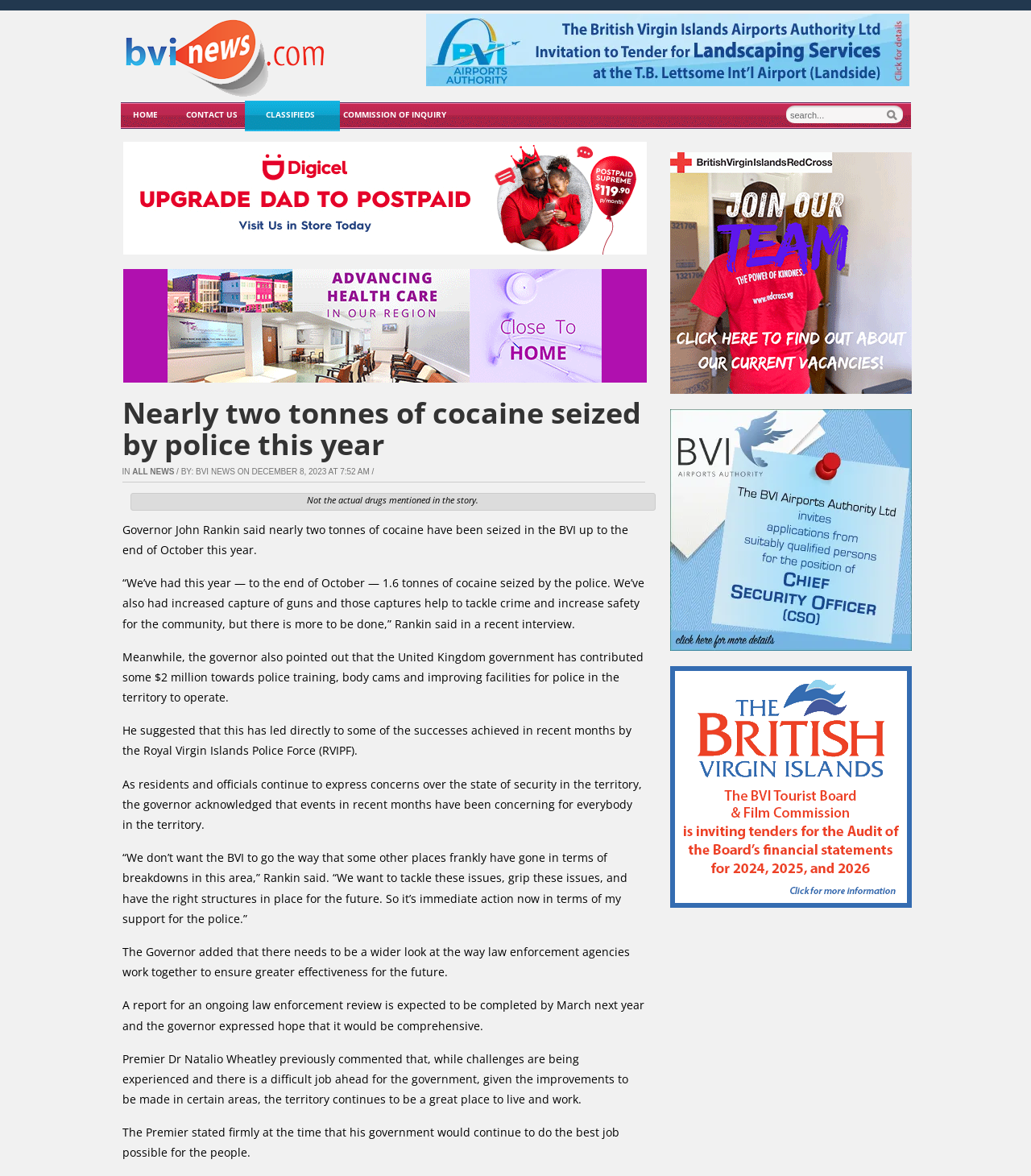Please identify the bounding box coordinates of where to click in order to follow the instruction: "Visit 'BVI News'".

[0.118, 0.072, 0.318, 0.088]